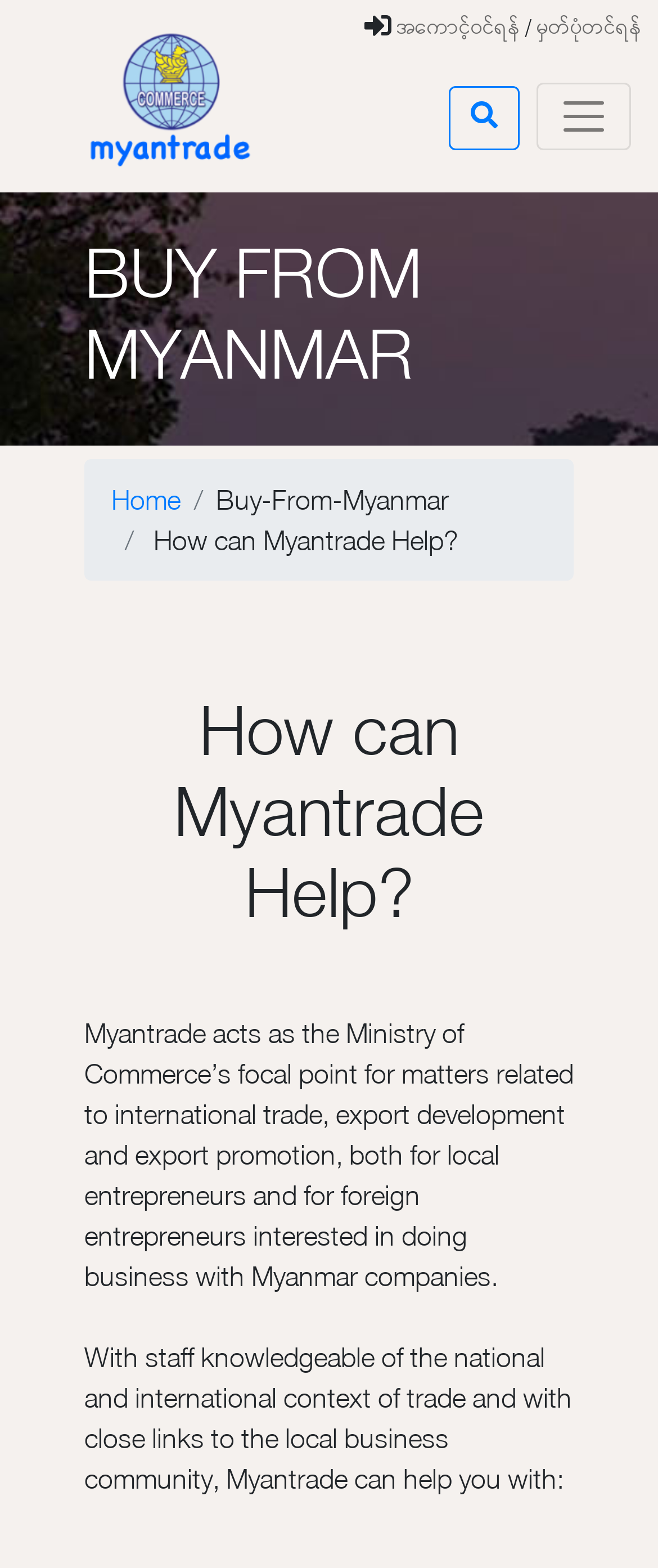Please find the bounding box coordinates in the format (top-left x, top-left y, bottom-right x, bottom-right y) for the given element description. Ensure the coordinates are floating point numbers between 0 and 1. Description: aria-label="Toggle navigation"

[0.815, 0.053, 0.959, 0.096]